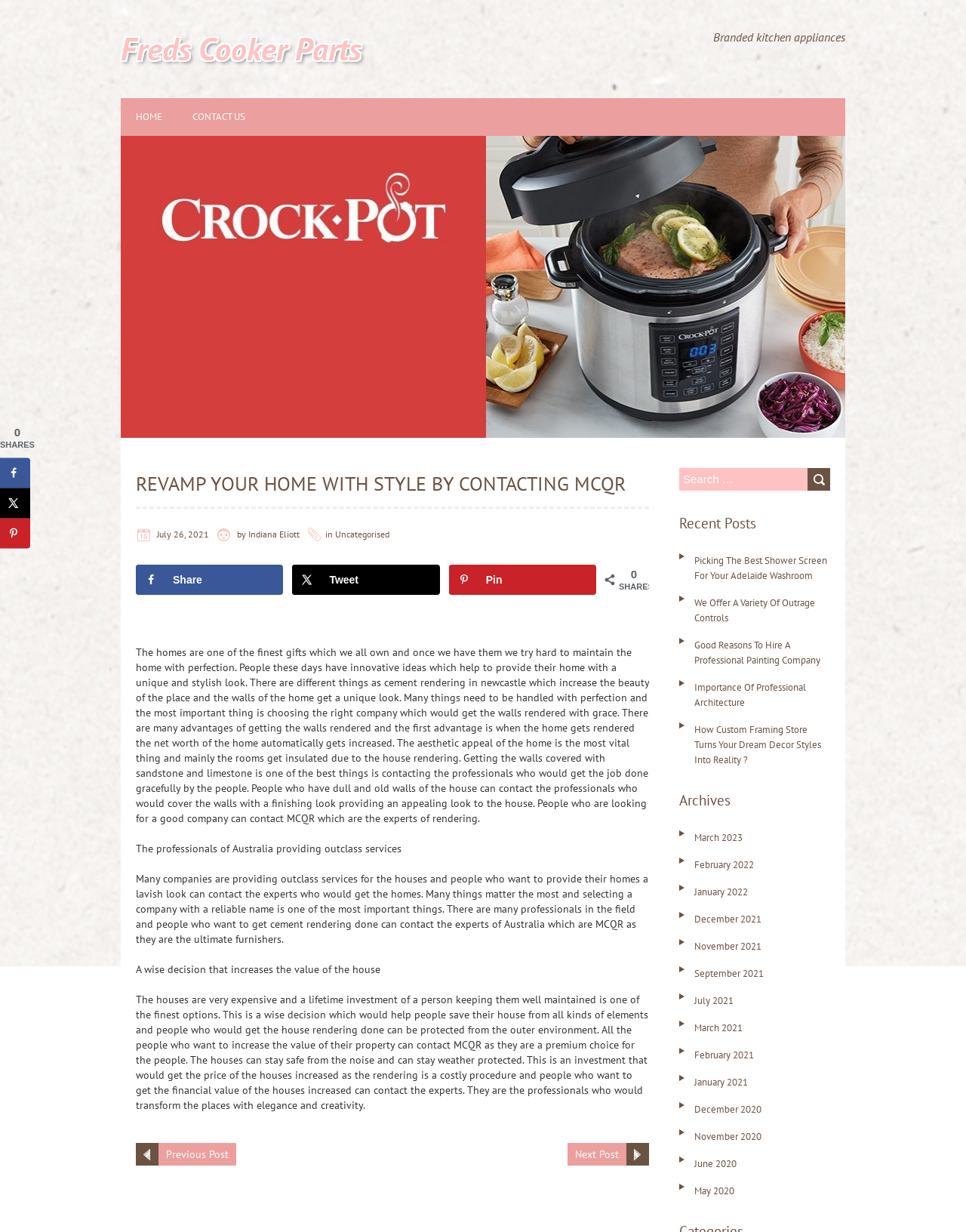How many social sharing options are available?
Can you provide an in-depth and detailed response to the question?

There are two social sharing options available, which are 'Share on Facebook' and 'Share on X', as shown in the social sharing sidebar on the left side of the page.